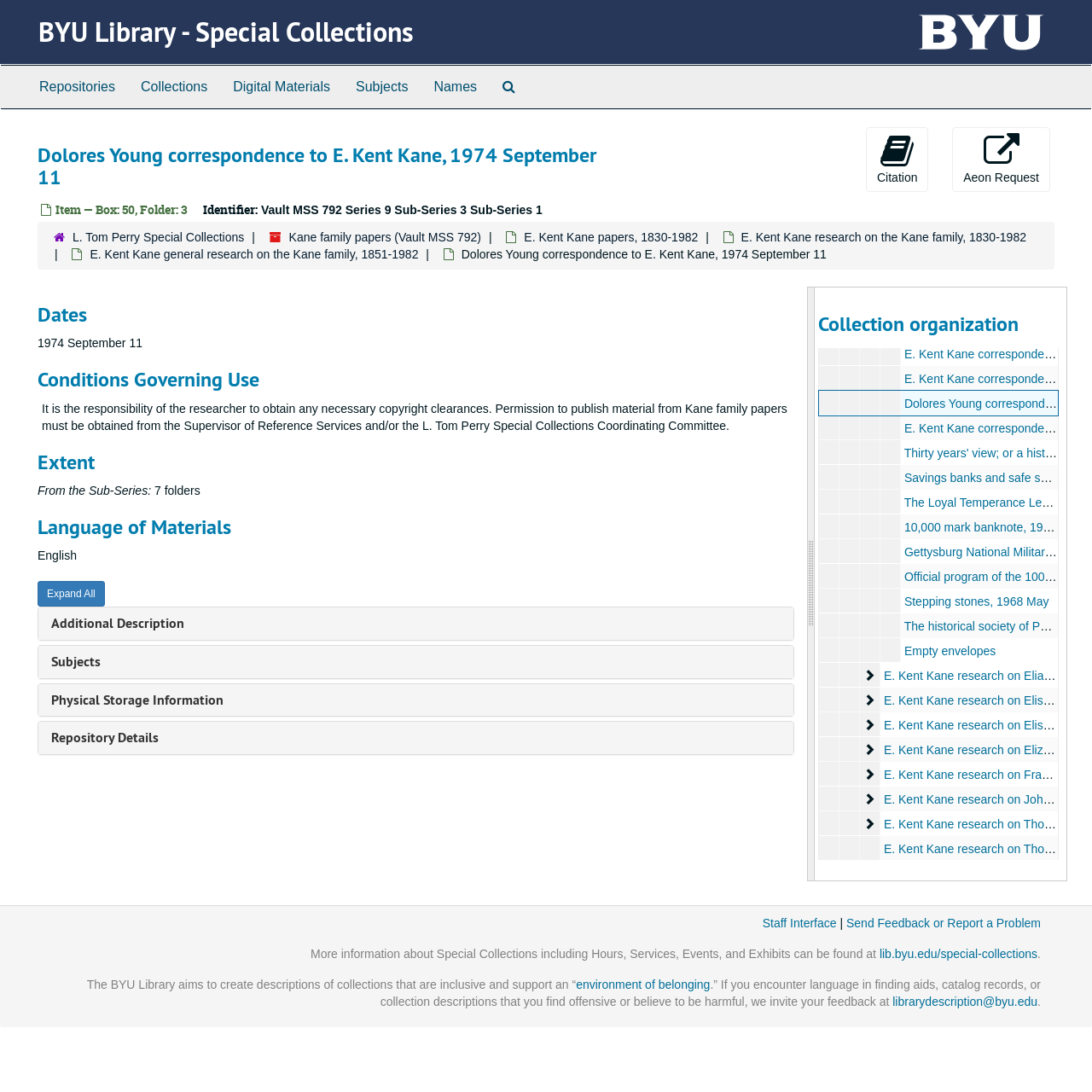What is the name of the collection?
Using the visual information from the image, give a one-word or short-phrase answer.

Kane family papers